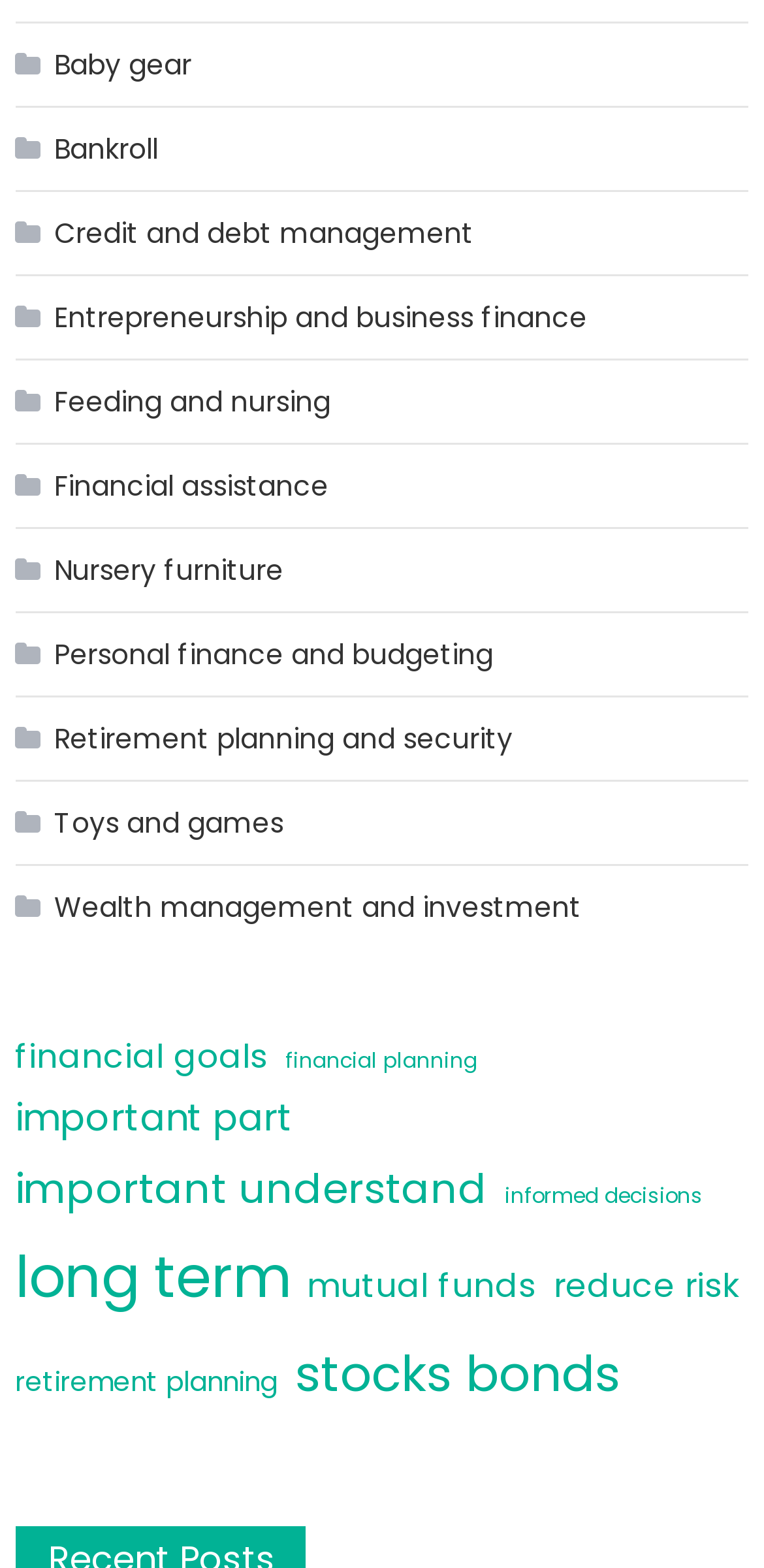Analyze the image and provide a detailed answer to the question: How many links are related to financial planning?

I identified two links related to financial planning: 'financial goals (17 items)' and 'financial planning (15 items)'. These links likely provide information or resources on setting and achieving financial goals and planning for the future.